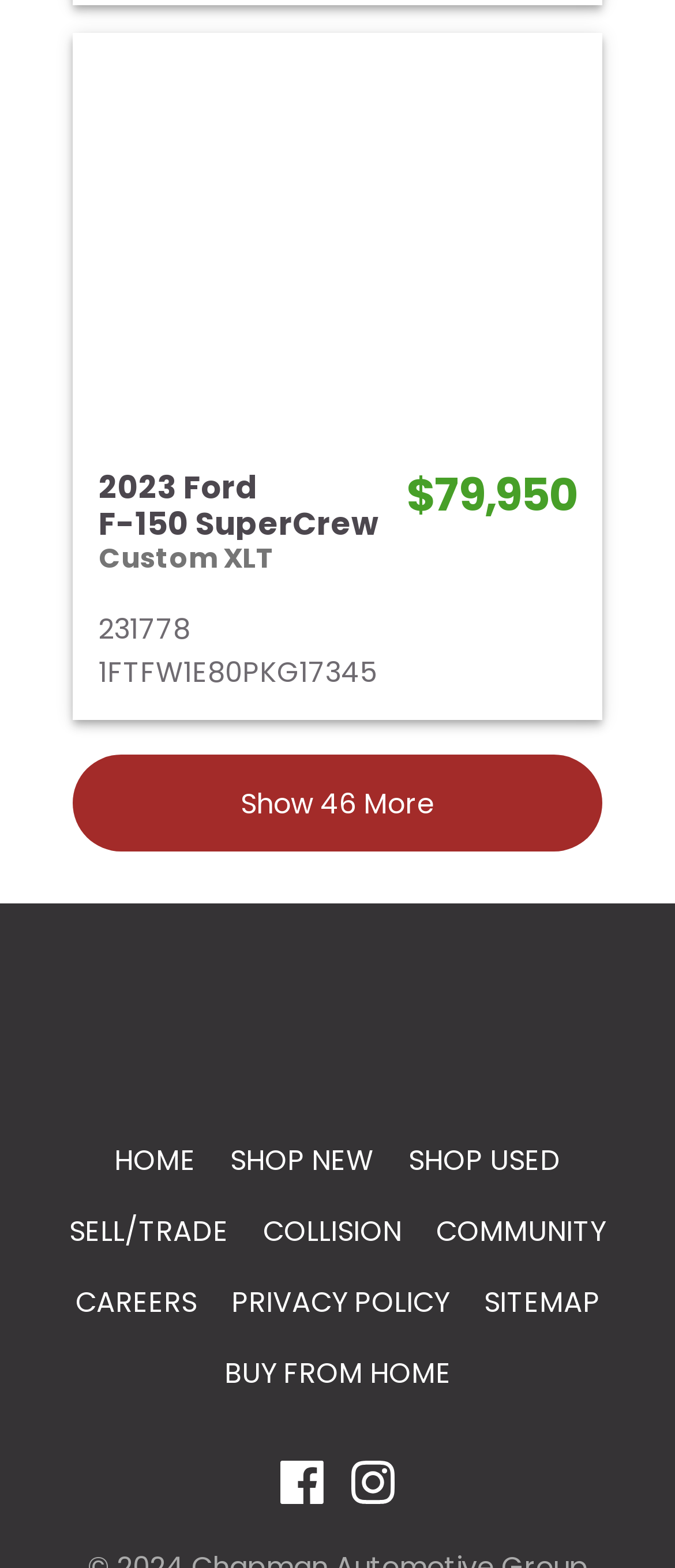Reply to the question with a single word or phrase:
What is the price of the 2023 Ford F-150 SuperCrew Custom XLT?

$79,950